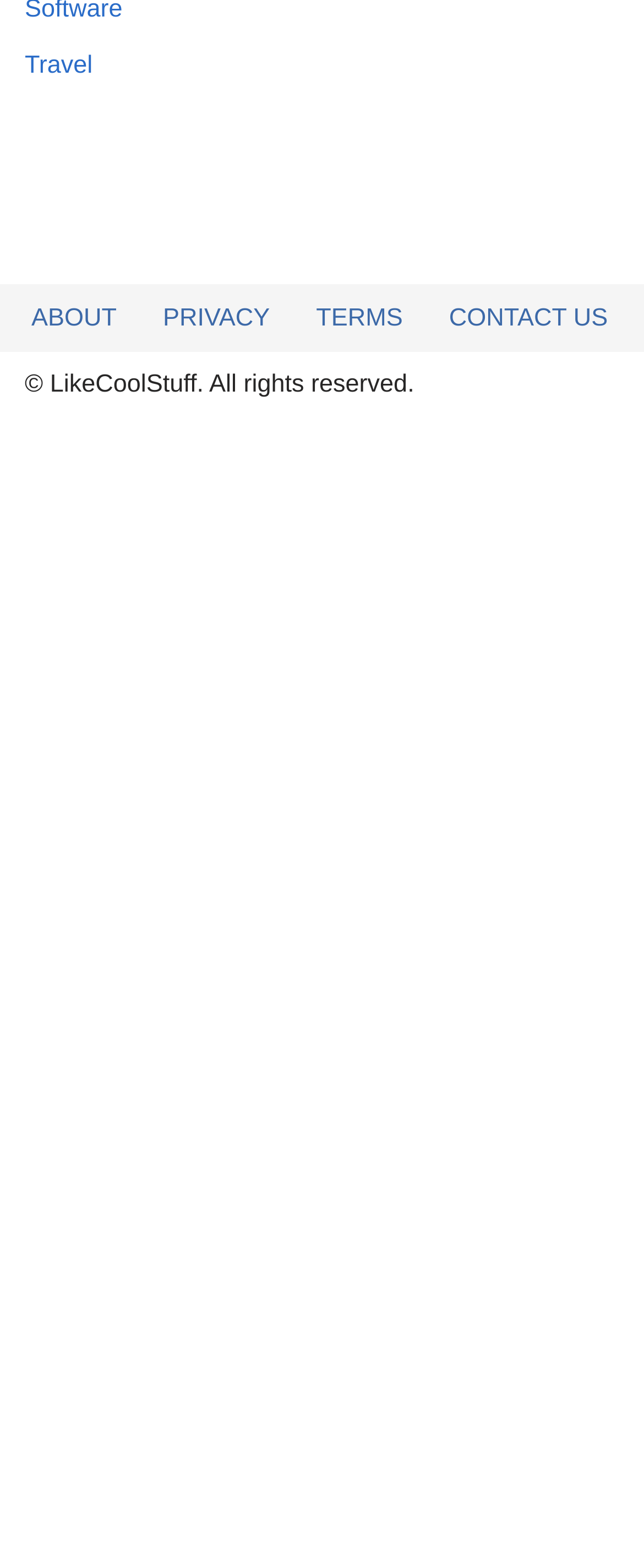What is the last link in the footer menu?
Look at the image and respond to the question as thoroughly as possible.

The footer menu contains four links, and the last one is 'CONTACT US', which is located at the bottom right of the navigation section.